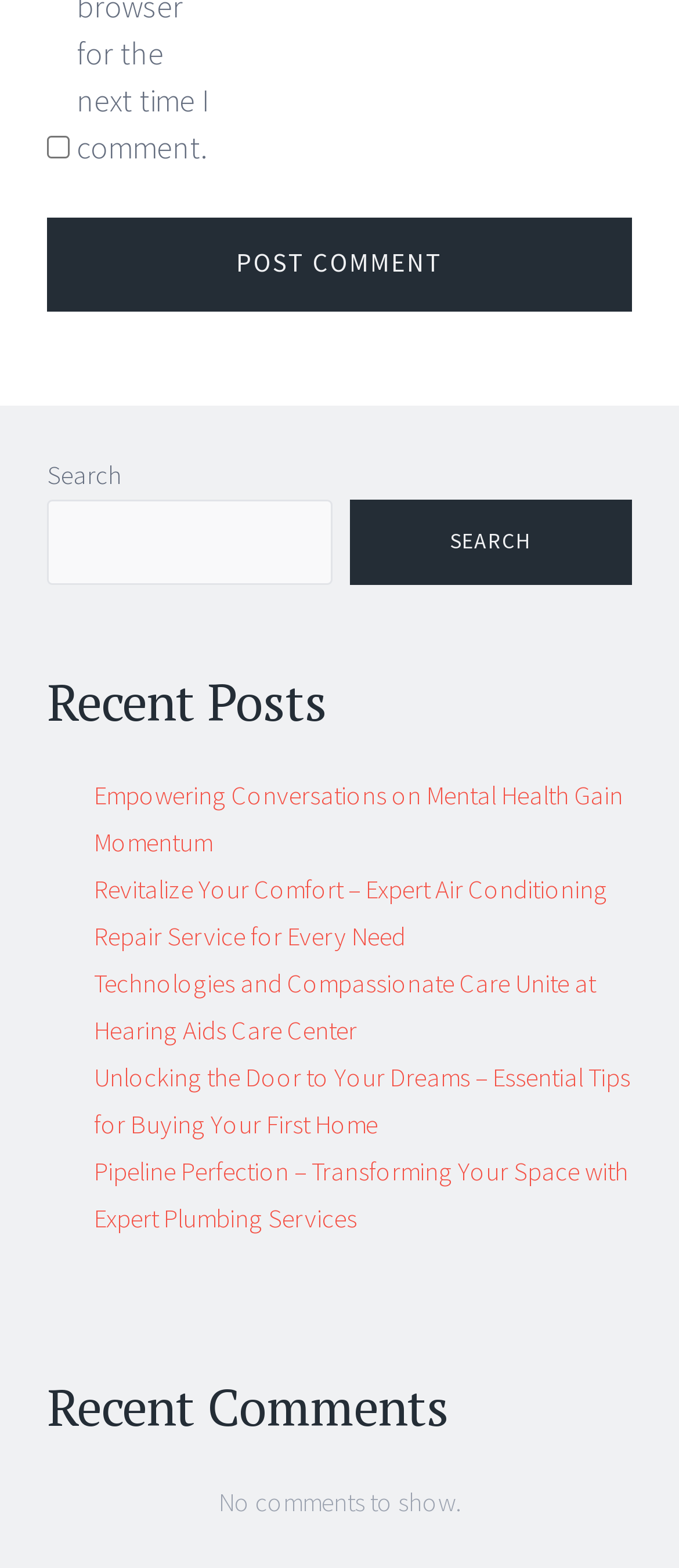What is the text on the search button? Please answer the question using a single word or phrase based on the image.

SEARCH